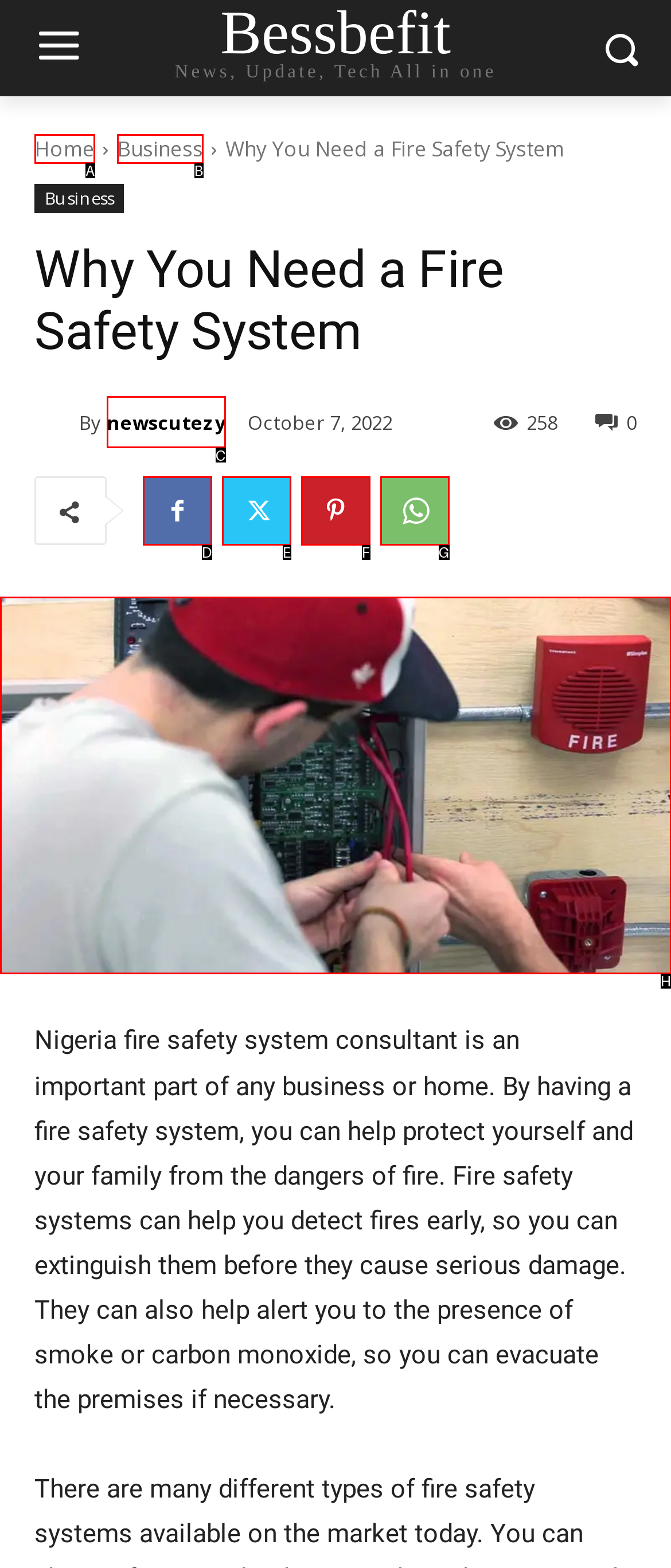Determine which HTML element fits the description: Facebook. Answer with the letter corresponding to the correct choice.

D